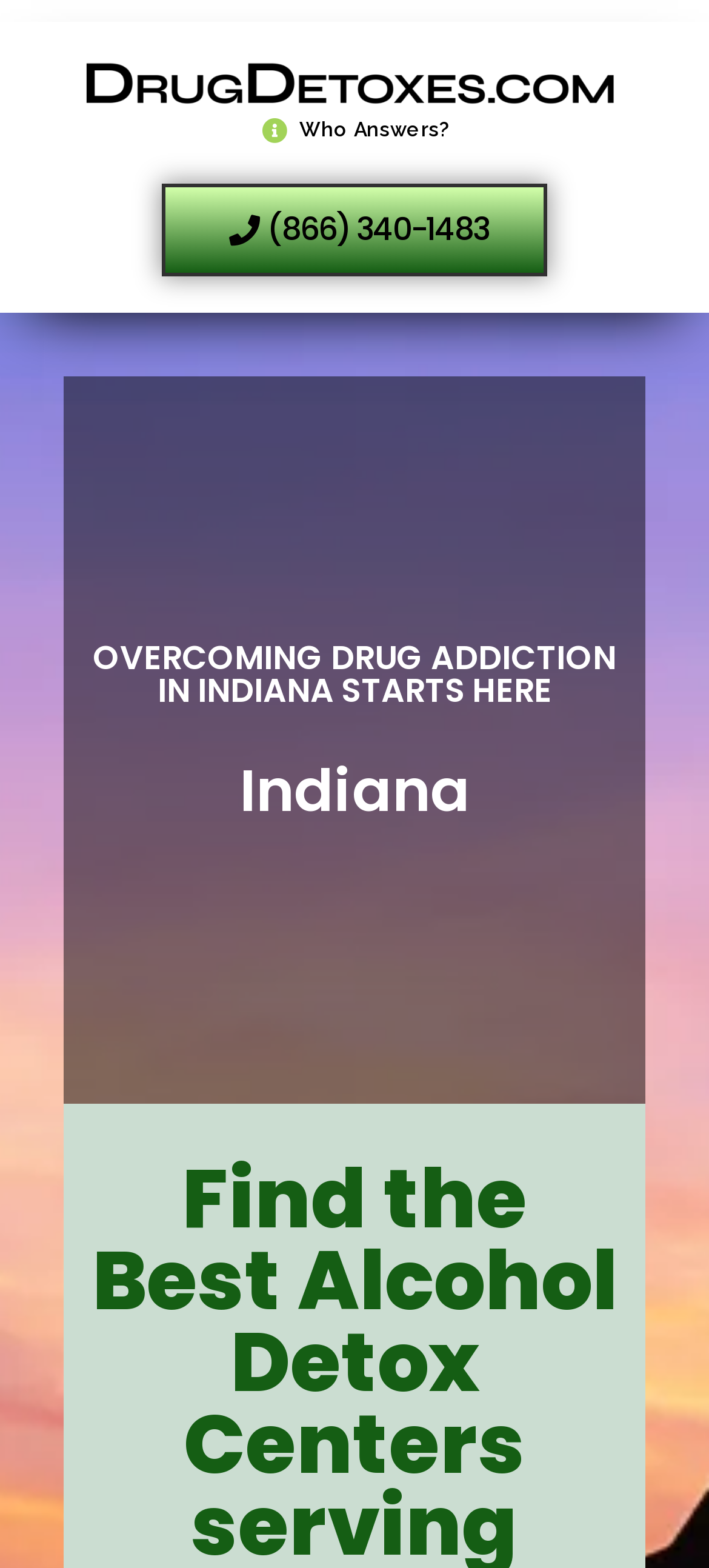Please find and give the text of the main heading on the webpage.


Unveiling the Facts: Why Drug Detoxes in Indiana are Beneficial